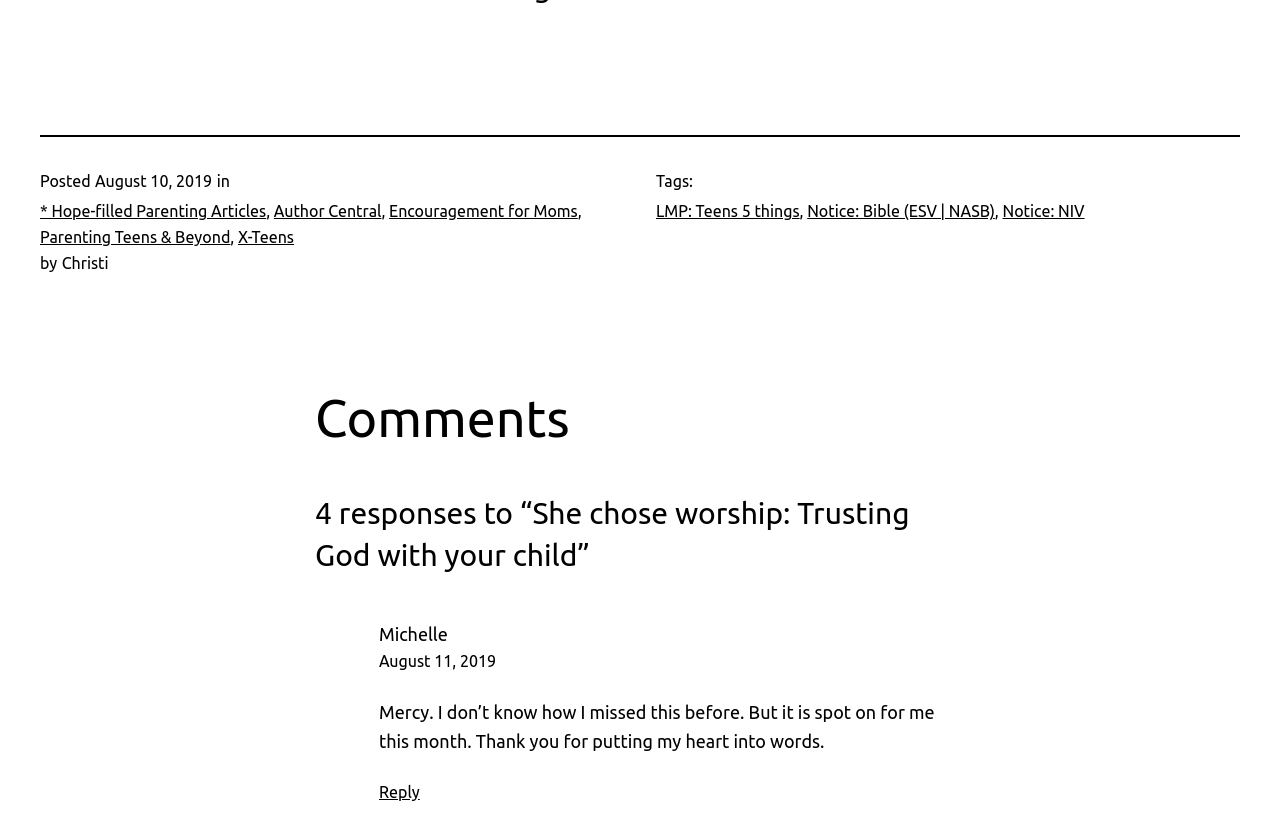From the webpage screenshot, identify the region described by * Hope-filled Parenting Articles. Provide the bounding box coordinates as (top-left x, top-left y, bottom-right x, bottom-right y), with each value being a floating point number between 0 and 1.

[0.031, 0.243, 0.208, 0.265]